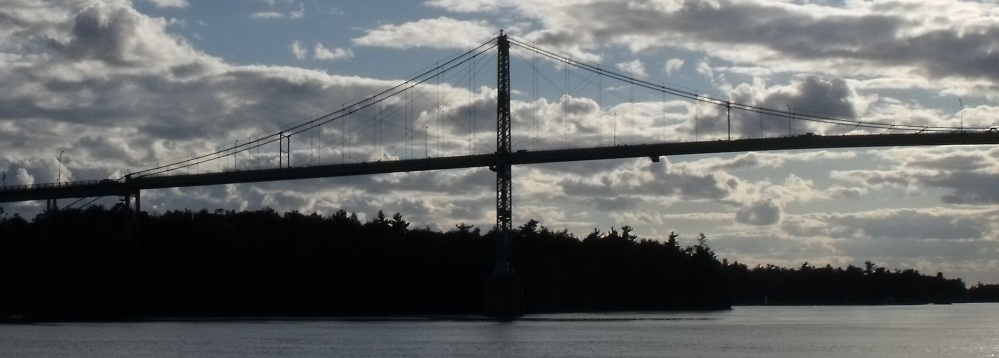Generate an elaborate caption for the image.

The image captures a stunning view of a suspension bridge silhouetted against a dramatic sky filled with clouds. The bridge, with its elegant cables and structure, spans across a tranquil body of water, partially framed by dark tree line on the shore. As the sunlight begins to dip, the clouds reflect various shades, creating a serene yet captivating atmosphere. This scene reflects the harmony between nature and human engineering, inviting viewers to appreciate the beauty of both the landscape and the architectural design. The overall composition exudes a sense of peace and awe, perfectly showcasing the bridge's stature against the moody backdrop.